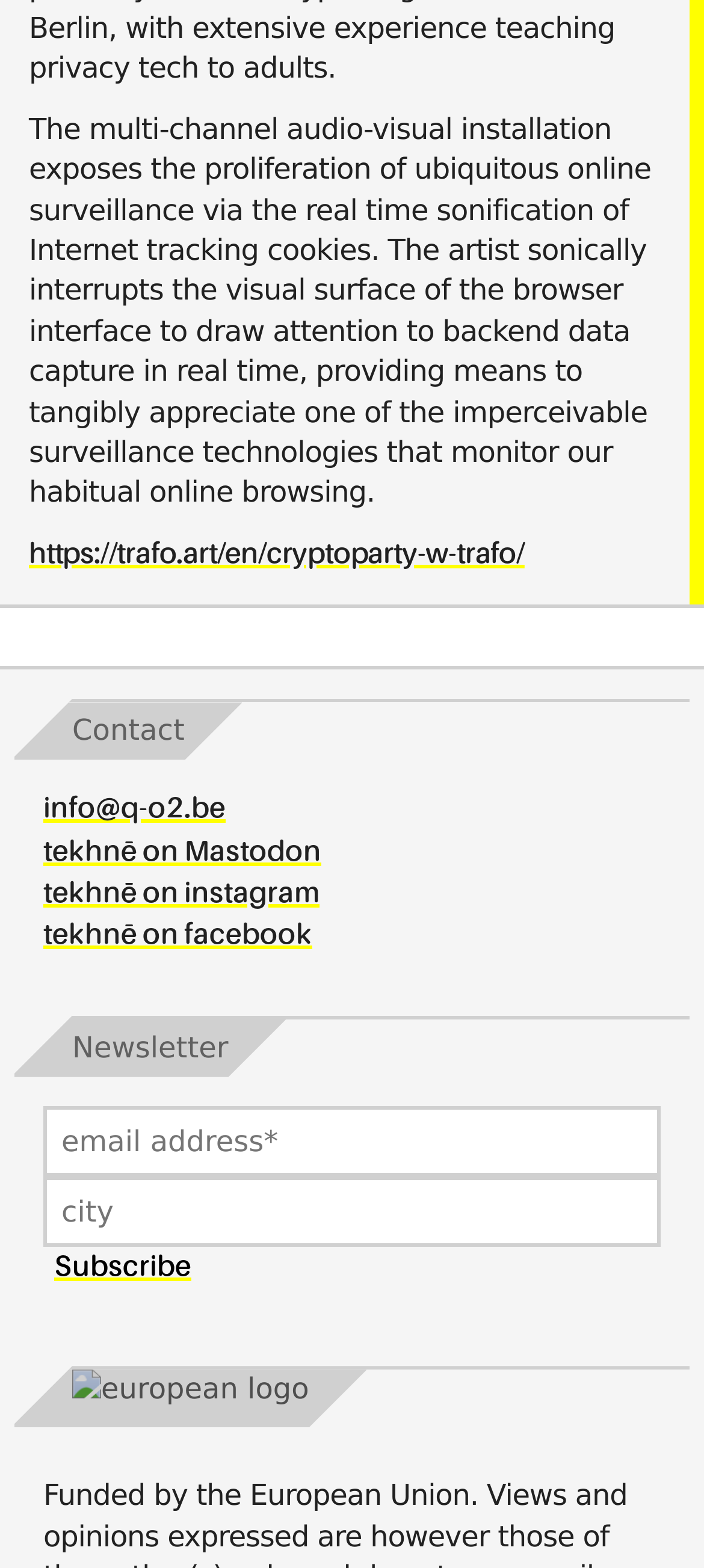Respond with a single word or phrase for the following question: 
What is the purpose of the 'Subscribe' button?

to subscribe to newsletter